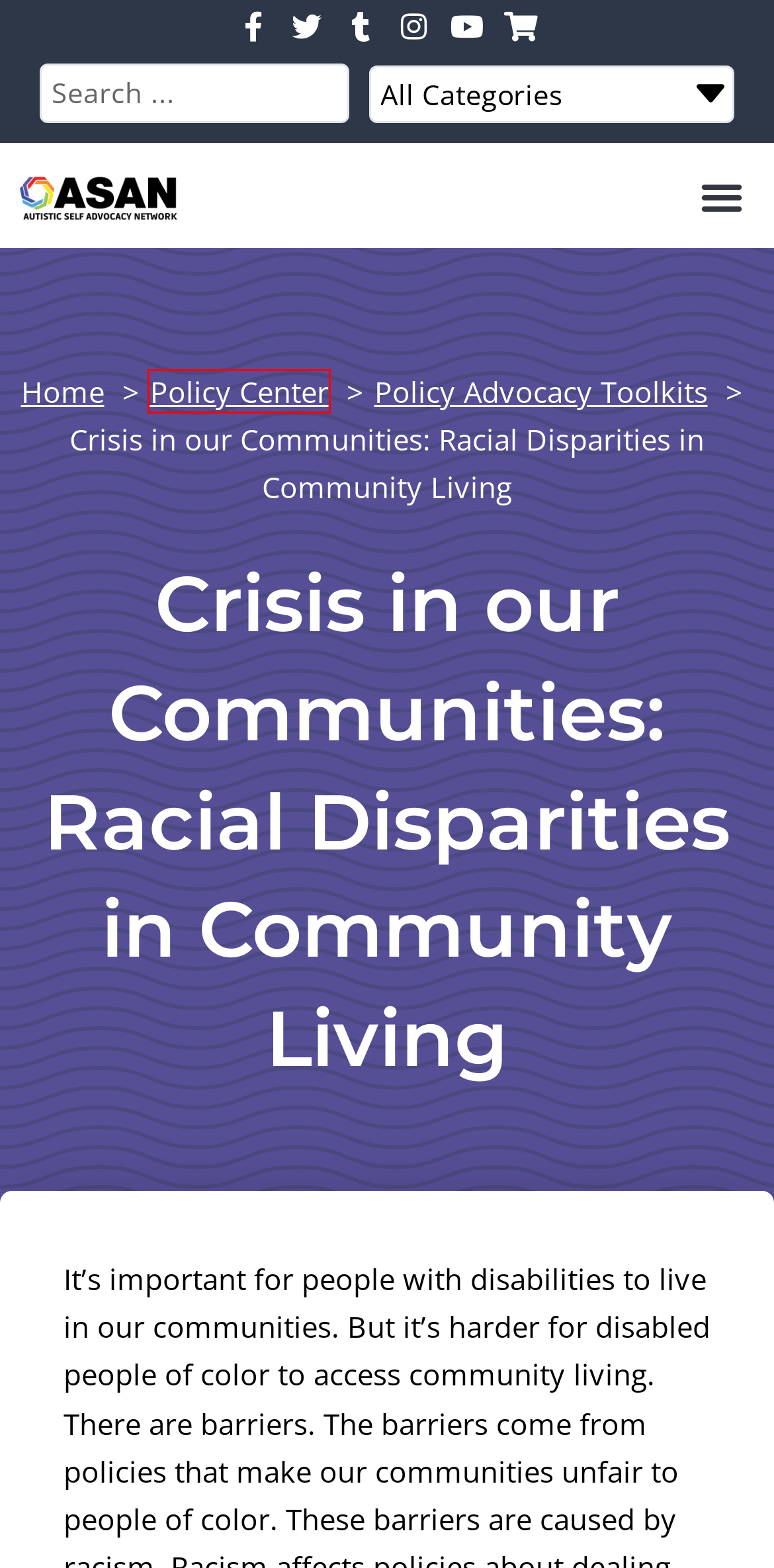Examine the screenshot of a webpage with a red bounding box around a specific UI element. Identify which webpage description best matches the new webpage that appears after clicking the element in the red bounding box. Here are the candidates:
A. Sitemap - Autistic Self Advocacy Network
B. Privacy Policy - Autistic Self Advocacy Network
C. Policy Center - Autistic Self Advocacy Network
D. Autistic Self Advocacy Network
E. ASAN Shop - Autistic Self Advocacy Network
F. Action Alerts - Autistic Self Advocacy Network
G. Easy Read & Plain Language Resource Survey
H. Policy Advocacy Toolkits - Autistic Self Advocacy Network

C